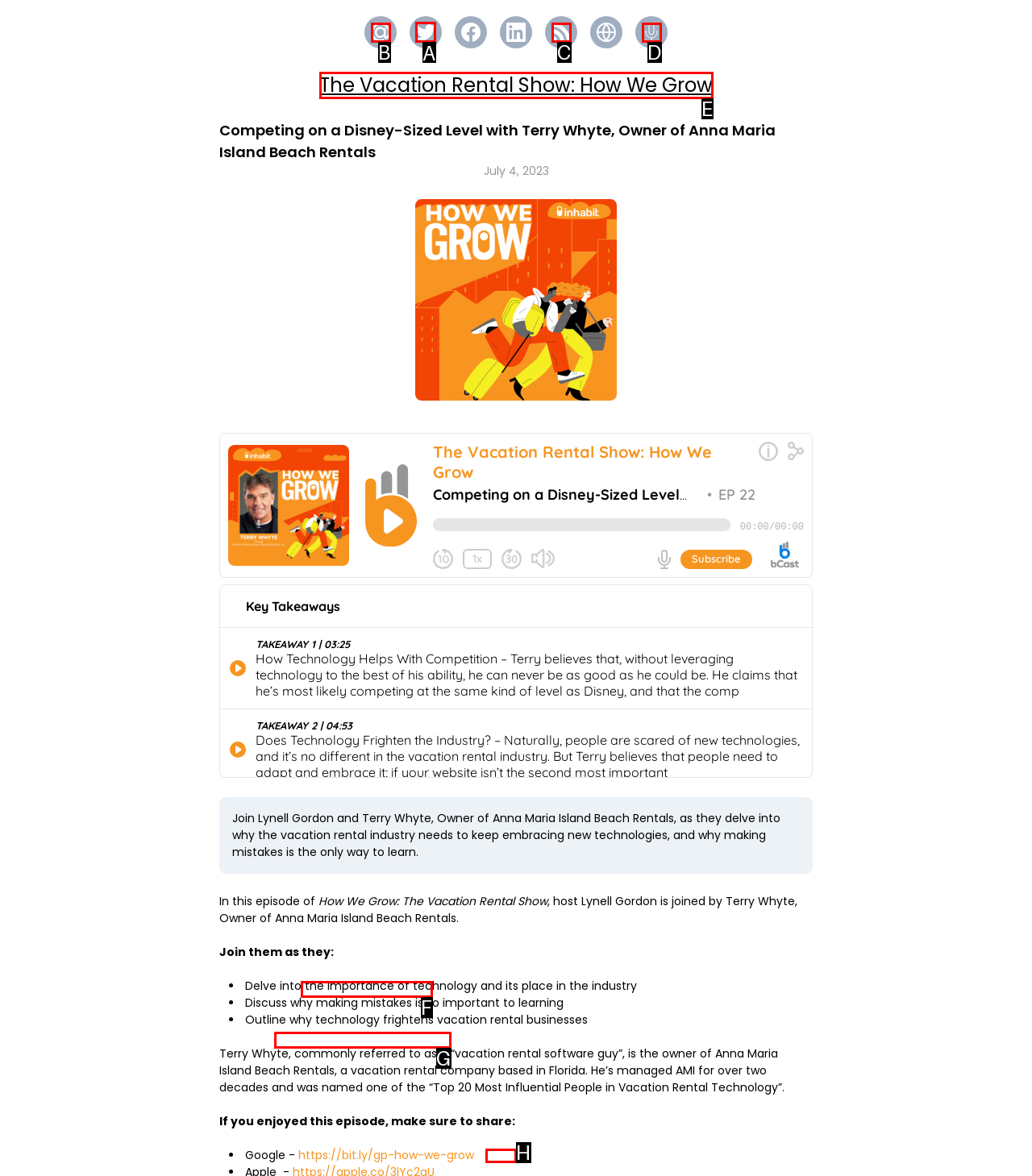Identify the HTML element to click to fulfill this task: Click the Twitter link
Answer with the letter from the given choices.

A